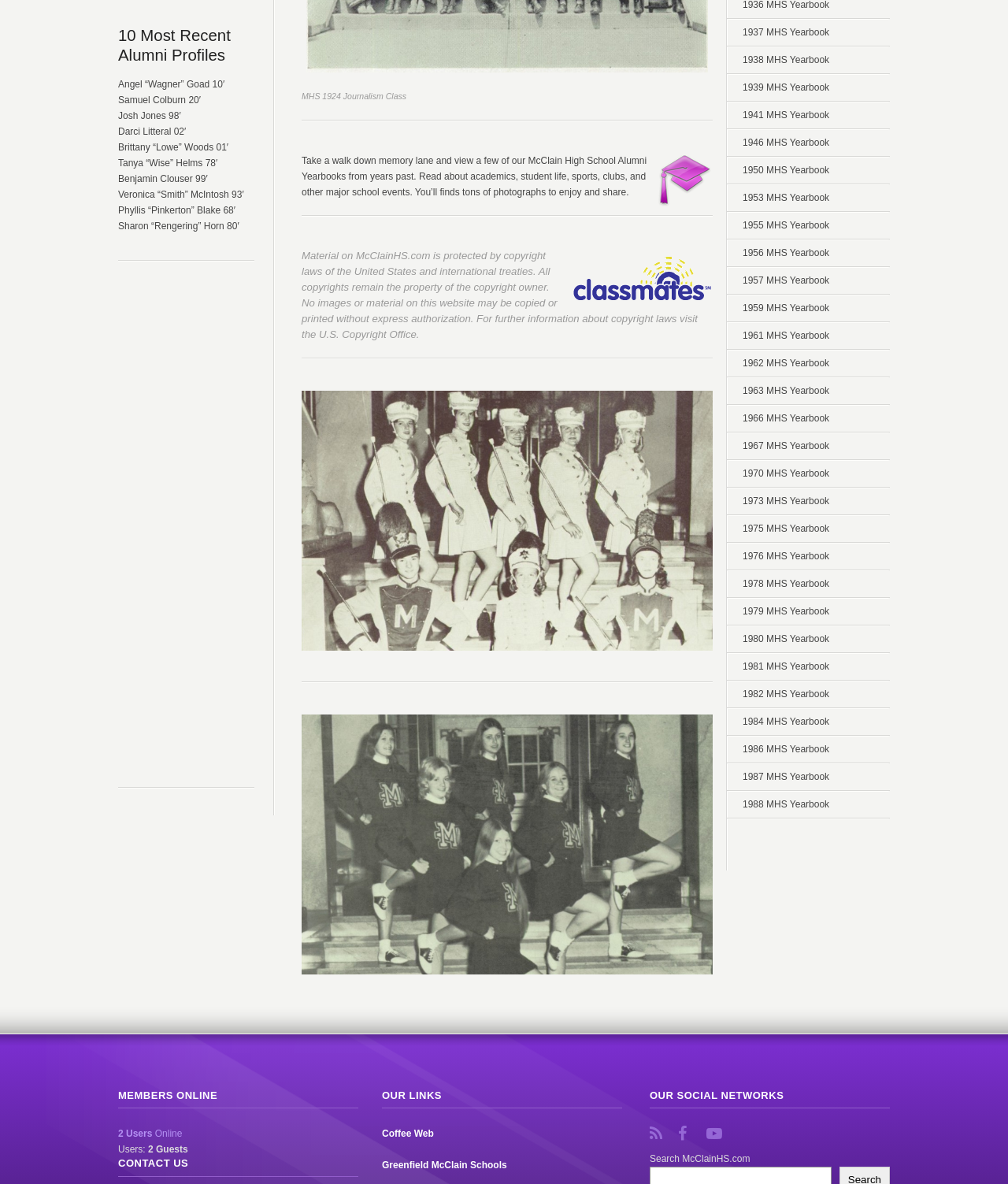Identify the bounding box for the UI element described as: "RSS". Ensure the coordinates are four float numbers between 0 and 1, formatted as [left, top, right, bottom].

[0.645, 0.951, 0.663, 0.964]